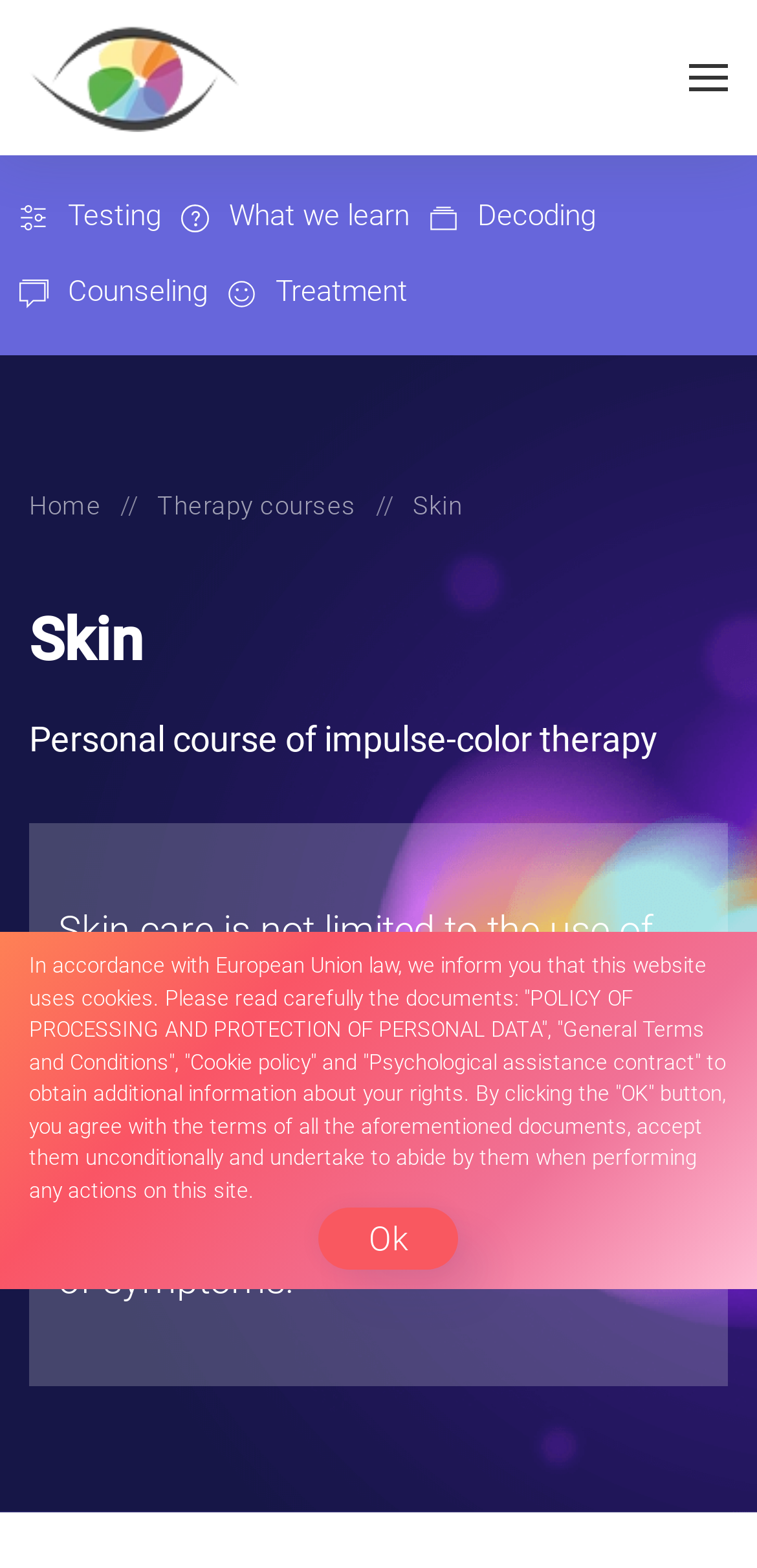What is the main topic of this webpage?
Please provide a single word or phrase based on the screenshot.

Skin health